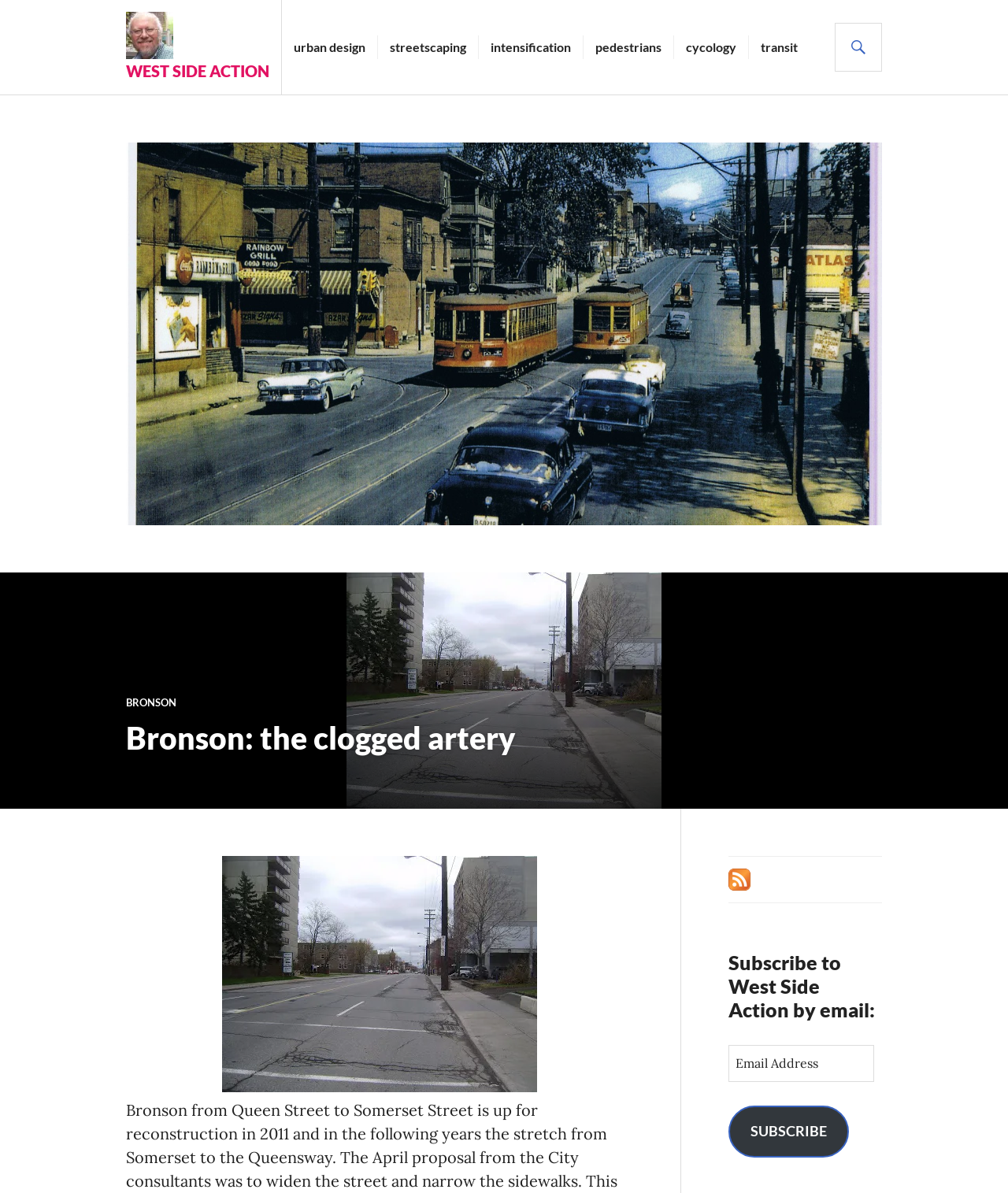Identify the text that serves as the heading for the webpage and generate it.

WEST SIDE ACTION